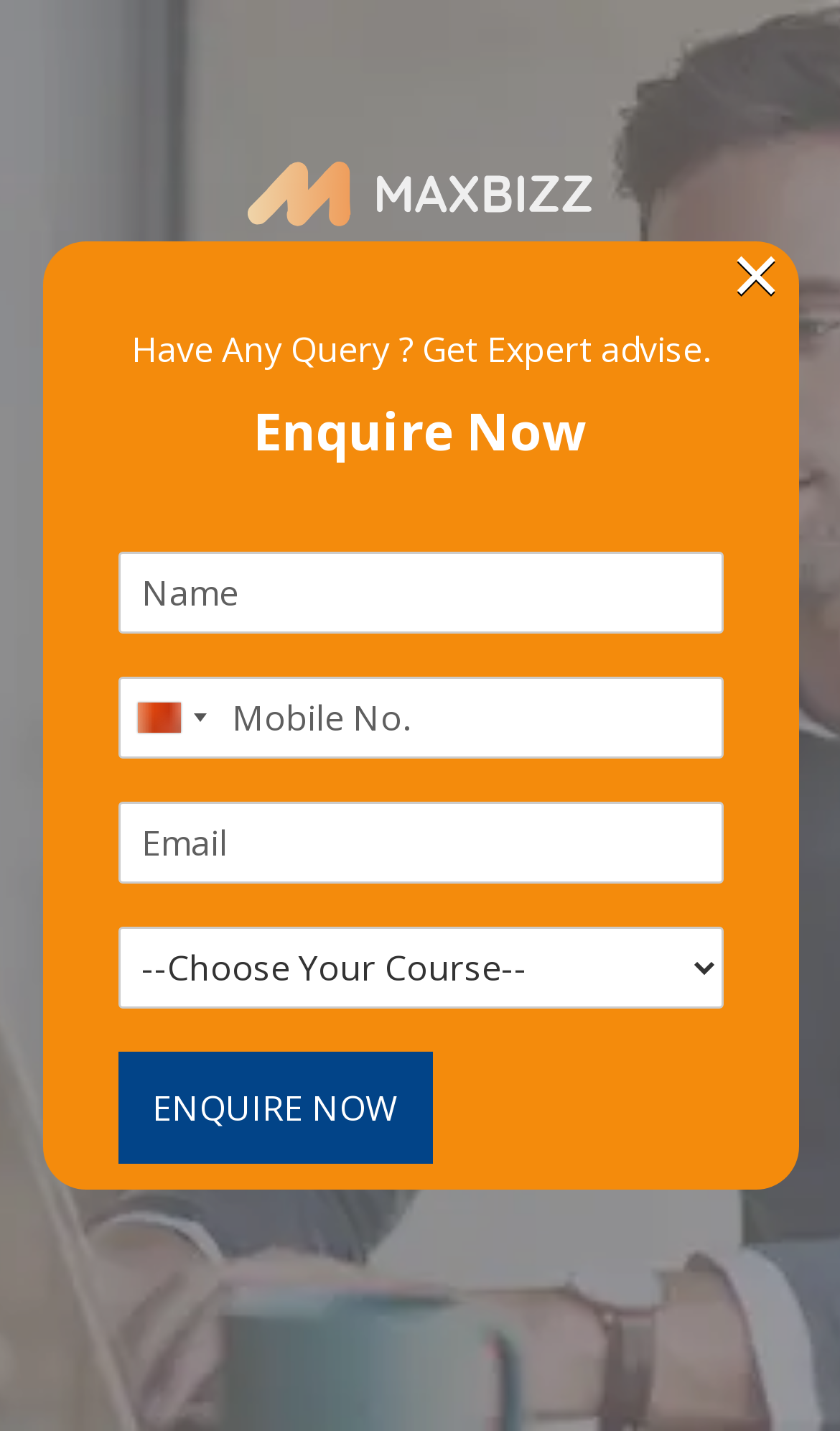Please find the bounding box coordinates of the section that needs to be clicked to achieve this instruction: "input name".

[0.14, 0.386, 0.86, 0.443]